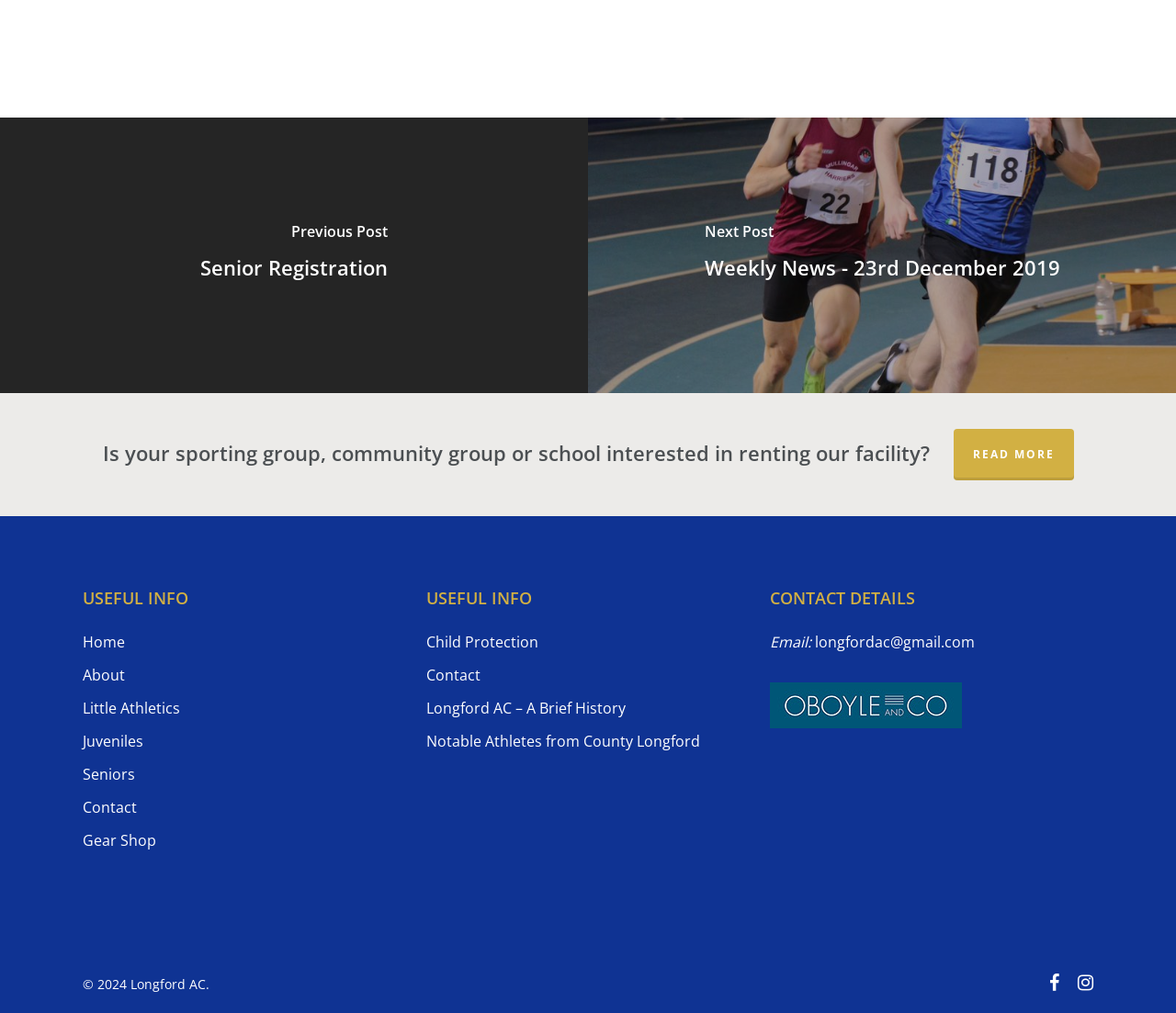What is the purpose of the 'Senior Registration' link?
Please use the image to provide a one-word or short phrase answer.

Register for senior events